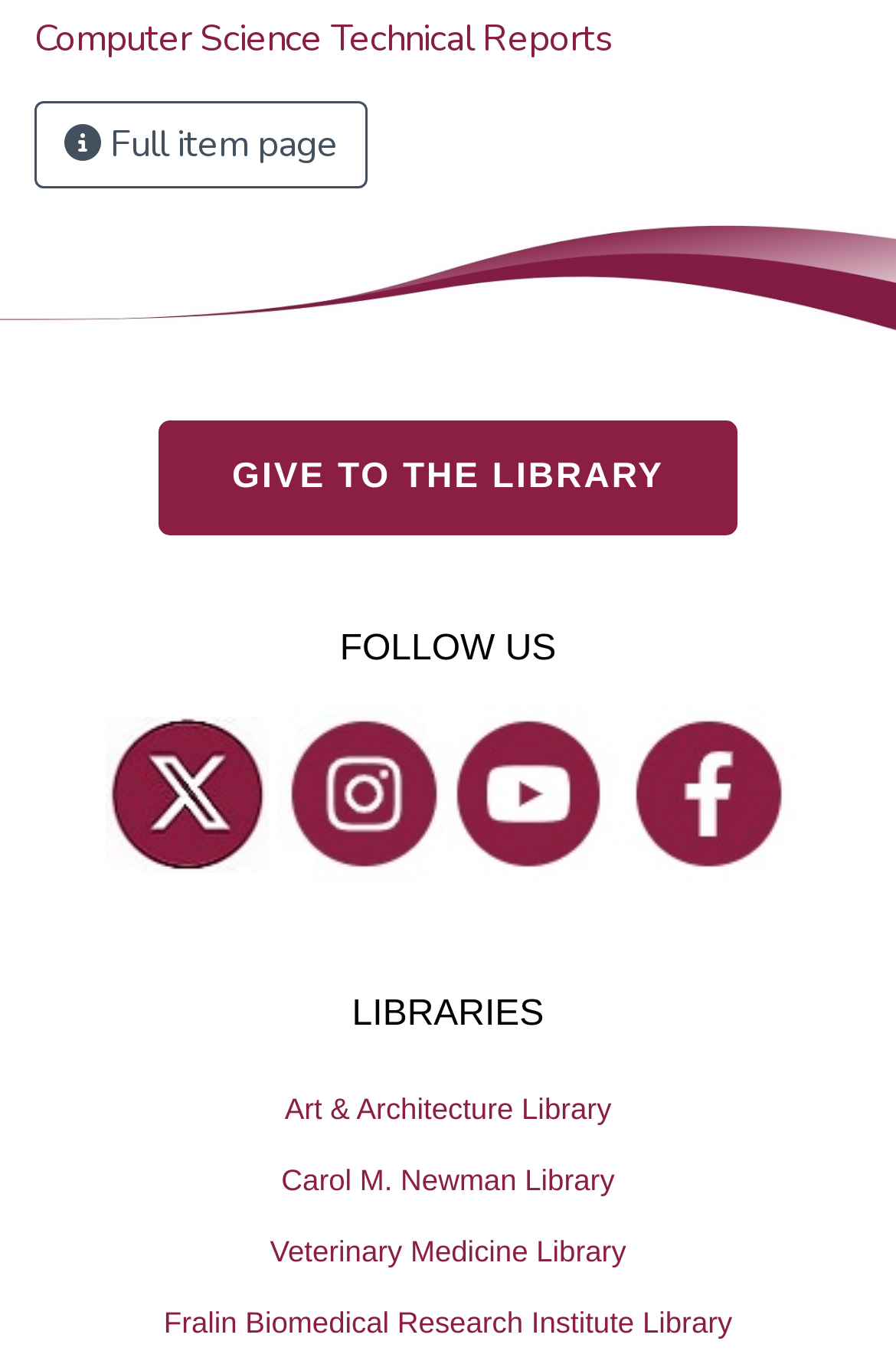Based on the description "Fralin Biomedical Research Institute Library", find the bounding box of the specified UI element.

[0.0, 0.943, 1.0, 0.996]